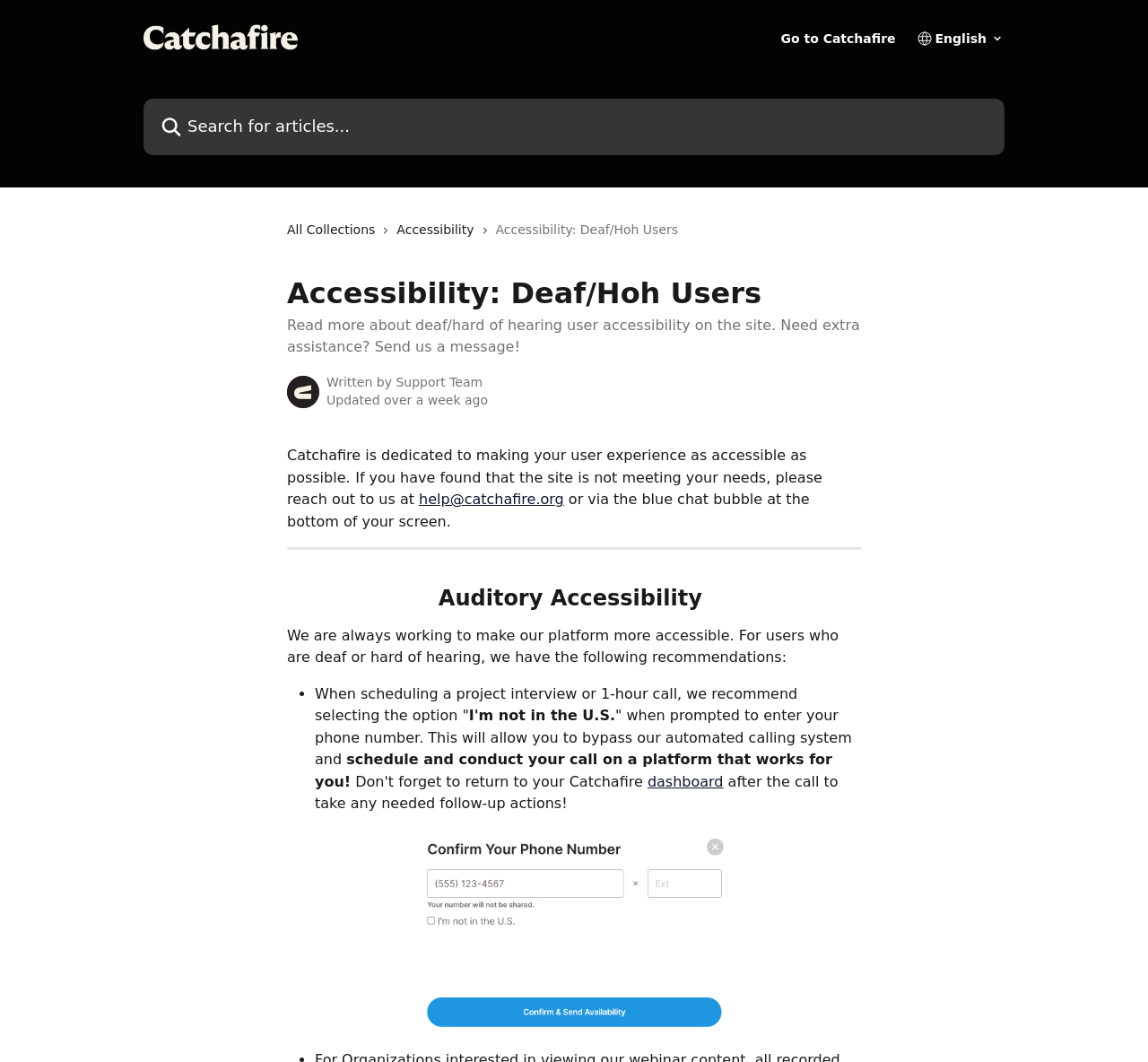Give a detailed account of the webpage's layout and content.

The webpage is about deaf/hard of hearing user accessibility on the Catchafire Help Center. At the top, there is a header section with a link to the Catchafire Help Center, a search bar, and a combobox. Below the header, there are three links: "All Collections", "Accessibility", and a static text "Accessibility: Deaf/Hoh Users". 

On the left side, there is a support team avatar and some text about the author and the update time of the article. The main content of the webpage is divided into sections. The first section has a heading "Auditory Accessibility" and describes the efforts of Catchafire to make their platform more accessible to deaf or hard of hearing users. 

There is a list of recommendations, including selecting a specific option when scheduling a project interview or 1-hour call to bypass the automated calling system. The list item also contains a link to the dashboard. At the bottom of the page, there is a link with an image.